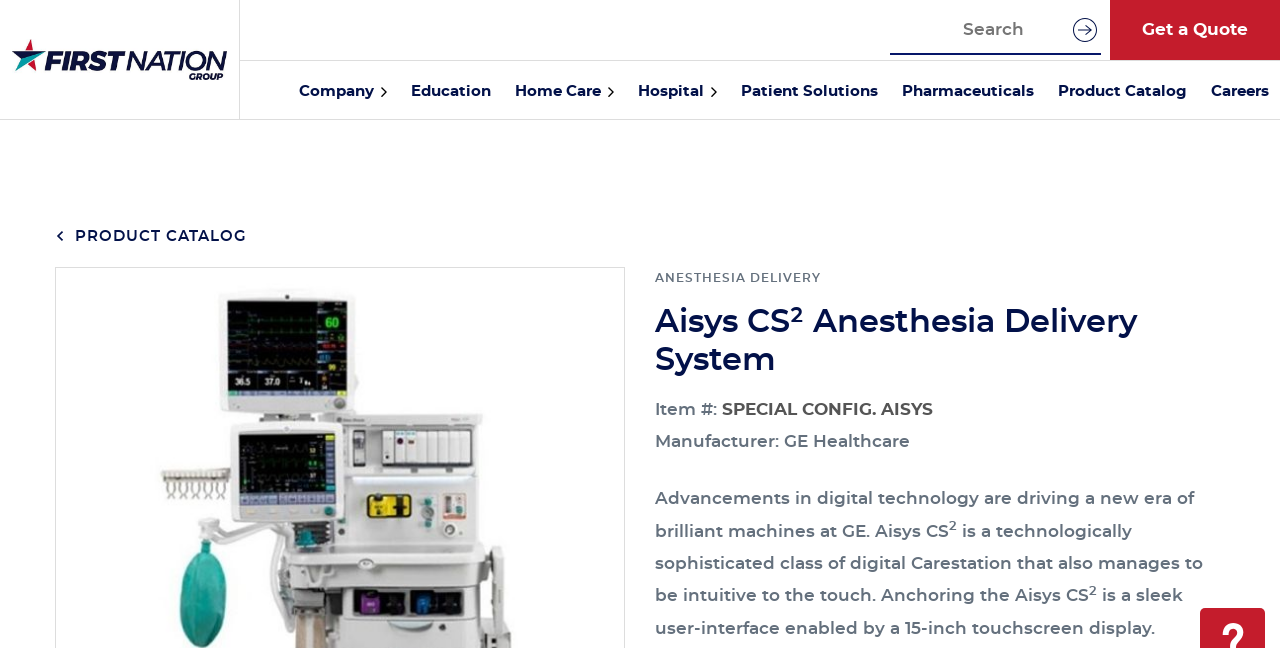What is the size of the touchscreen display?
Using the image, respond with a single word or phrase.

15-inch